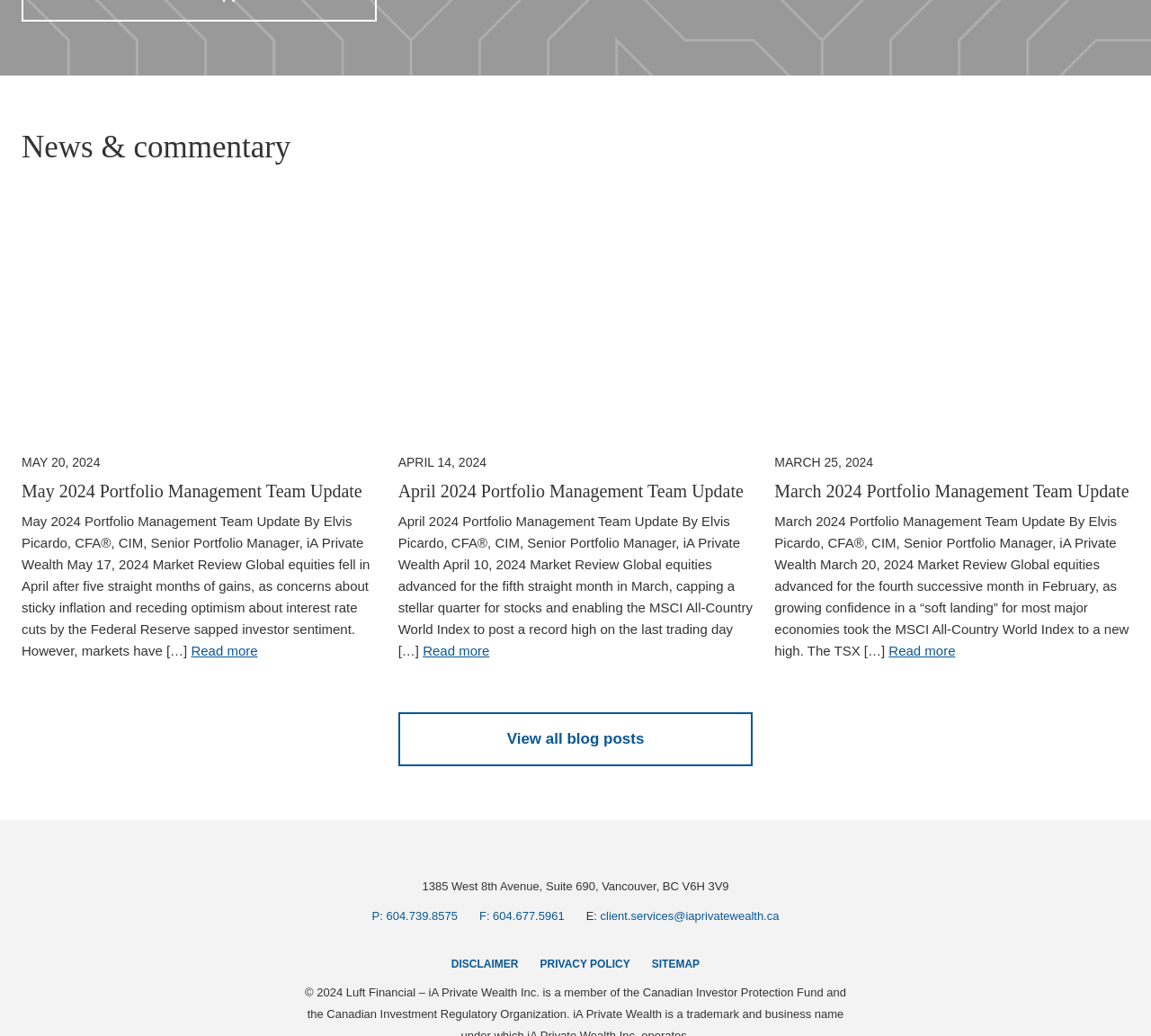Answer the following inquiry with a single word or phrase:
What is the title of the first article?

May 2024 Portfolio Management Team Update